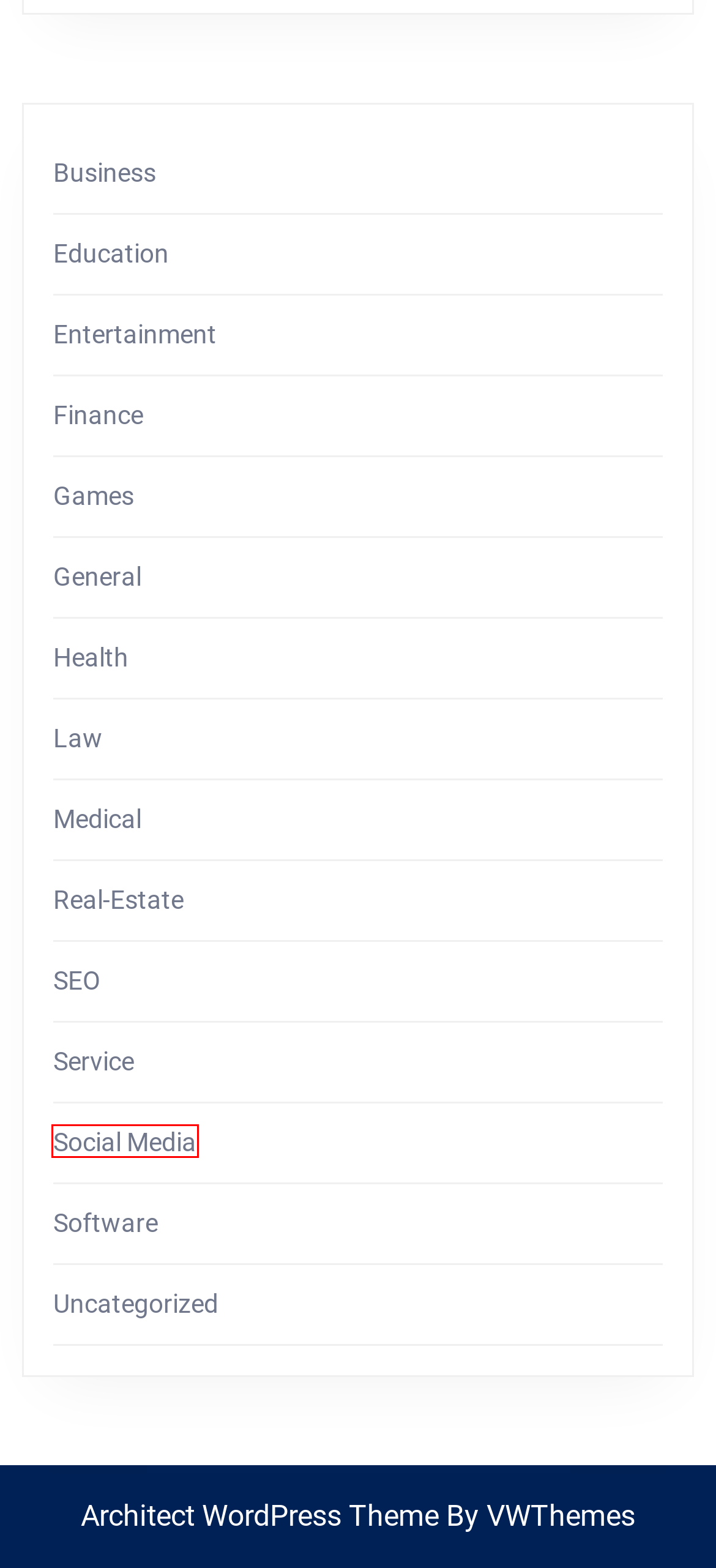Look at the screenshot of a webpage where a red rectangle bounding box is present. Choose the webpage description that best describes the new webpage after clicking the element inside the red bounding box. Here are the candidates:
A. General – End of the World
B. Social Media – End of the World
C. SEO – End of the World
D. Medical – End of the World
E. Finance – End of the World
F. Software – End of the World
G. Business – End of the World
H. Entertainment – End of the World

B